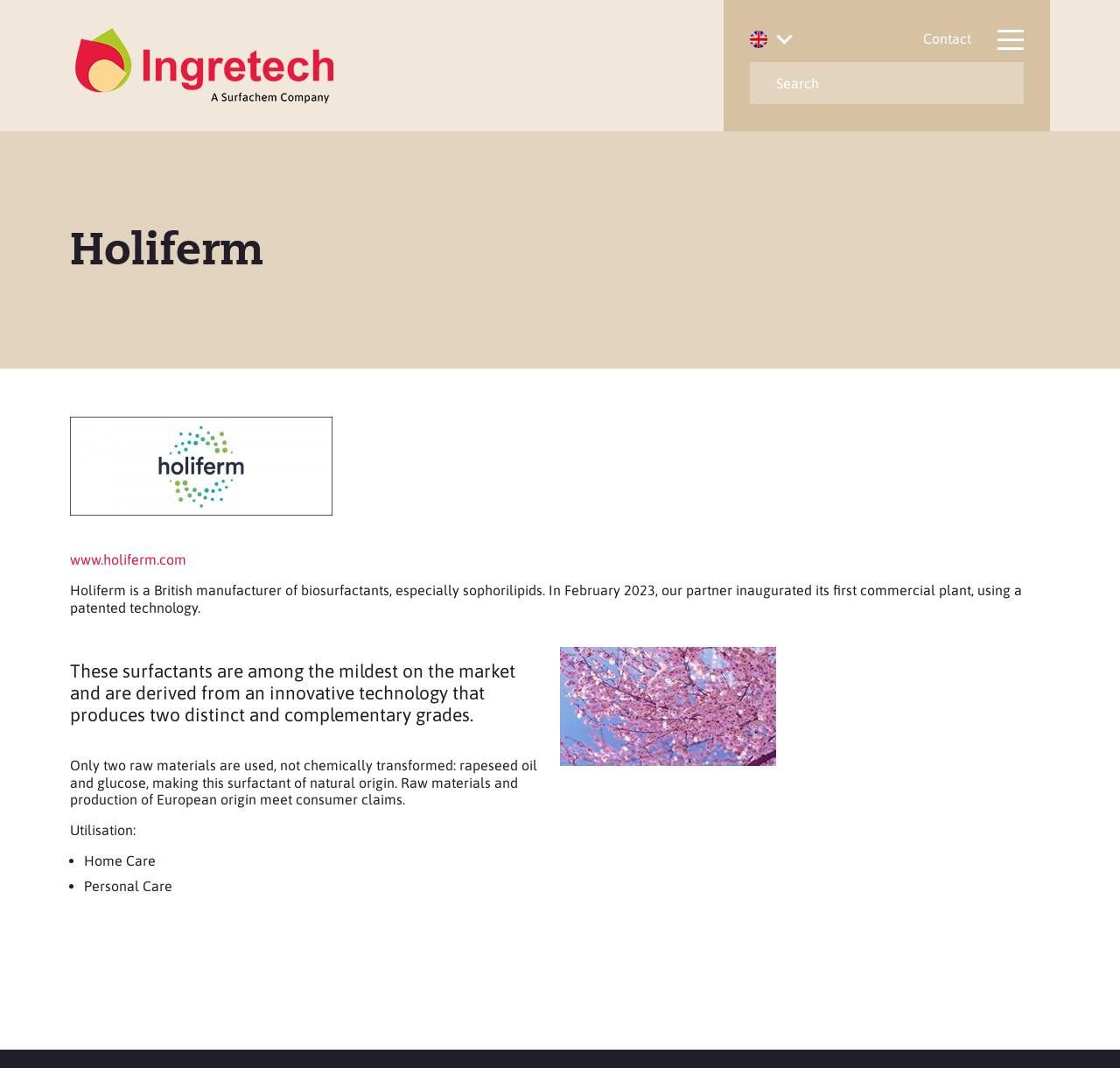What are the two raw materials used to produce Holiferm surfactants?
Please respond to the question with a detailed and well-explained answer.

I found this information in the StaticText element that mentions 'Only two raw materials are used, not chemically transformed: rapeseed oil and glucose, making this surfactant of natural origin.'